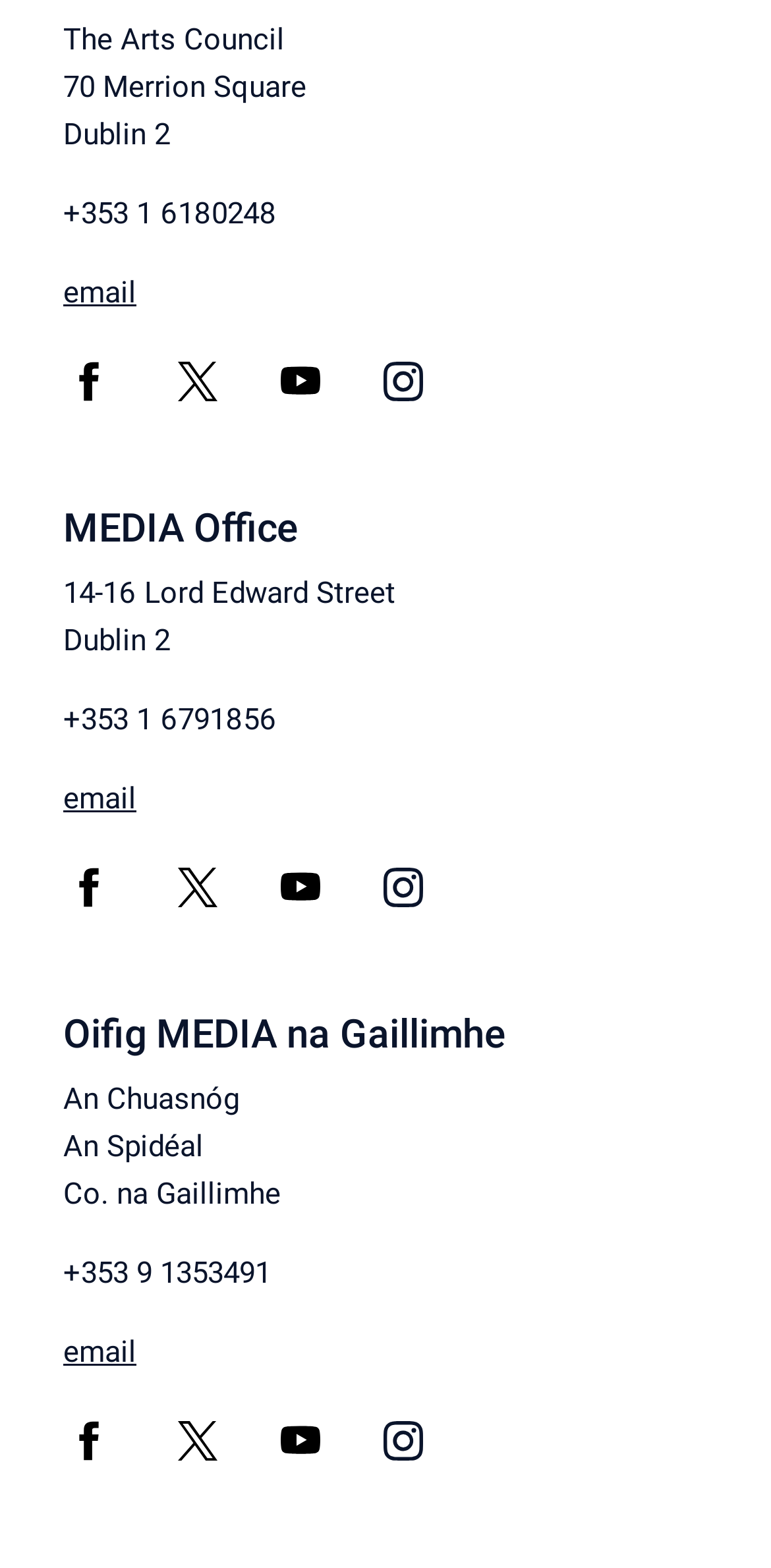Find the bounding box coordinates of the element's region that should be clicked in order to follow the given instruction: "Visit the Facebook page". The coordinates should consist of four float numbers between 0 and 1, i.e., [left, top, right, bottom].

[0.041, 0.217, 0.19, 0.27]